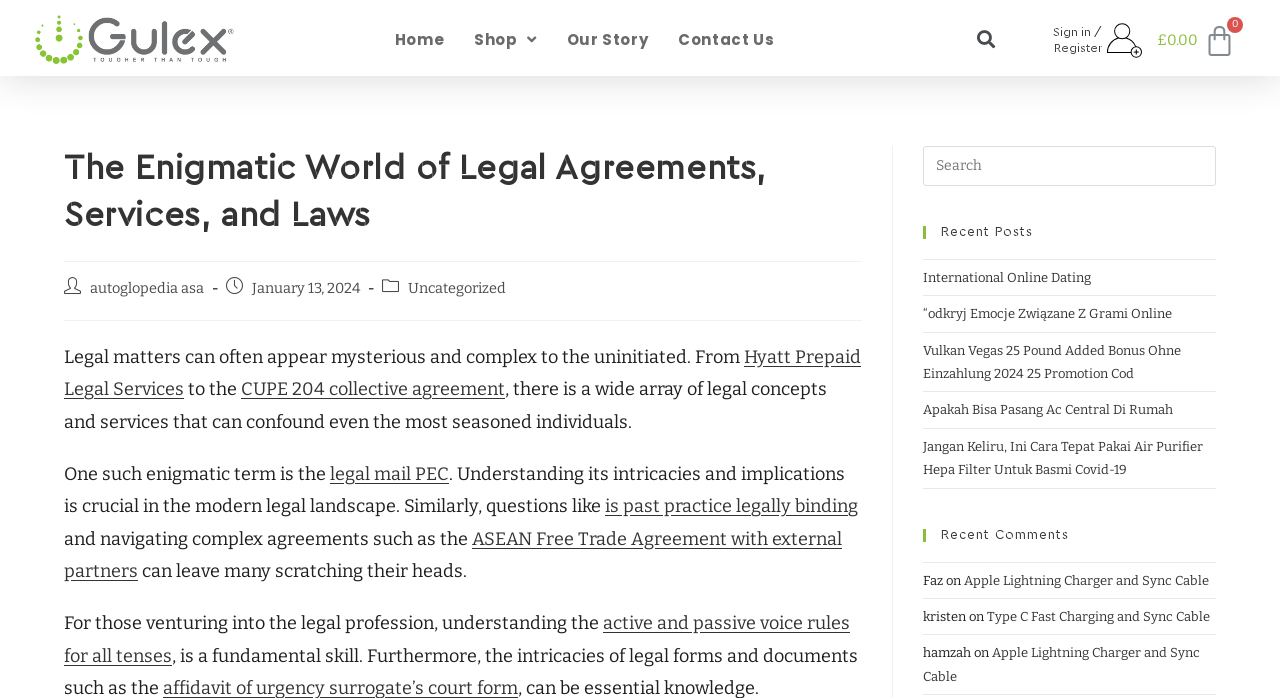Articulate a complete and detailed caption of the webpage elements.

This webpage is titled "The Enigmatic World of Legal Agreements, Services, and Laws - Gulex". At the top, there is a navigation bar with links to "Home", "Shop", "Our Story", and "Contact Us". To the right of the navigation bar, there is a search bar. 

Below the navigation bar, there is a section with a heading "Sign in / Register" and a link to sign in or register. Next to it, there is a link showing the cart total, "£0.00 0 Cart". 

The main content of the webpage is divided into two columns. The left column has a heading with the title of the webpage, followed by a brief introduction to legal matters, mentioning Hyatt Prepaid Legal Services and the CUPE 204 collective agreement. The text then discusses the importance of understanding legal concepts and services, including legal mail PEC, past practice, and the ASEAN Free Trade Agreement. 

The right column has a search bar at the top, followed by a heading "Recent Posts" and a list of links to recent posts, including "International Online Dating", "Vulkan Vegas 25 Pound Added Bonus Ohne Einzahlung 2024 25 Promotion Cod", and others. Below the recent posts, there is a heading "Recent Comments" with a list of comments, including names and links to posts.

At the bottom of the left column, there is a section with a list of numbers from 74 to 174, possibly indicating a rating or ranking system.